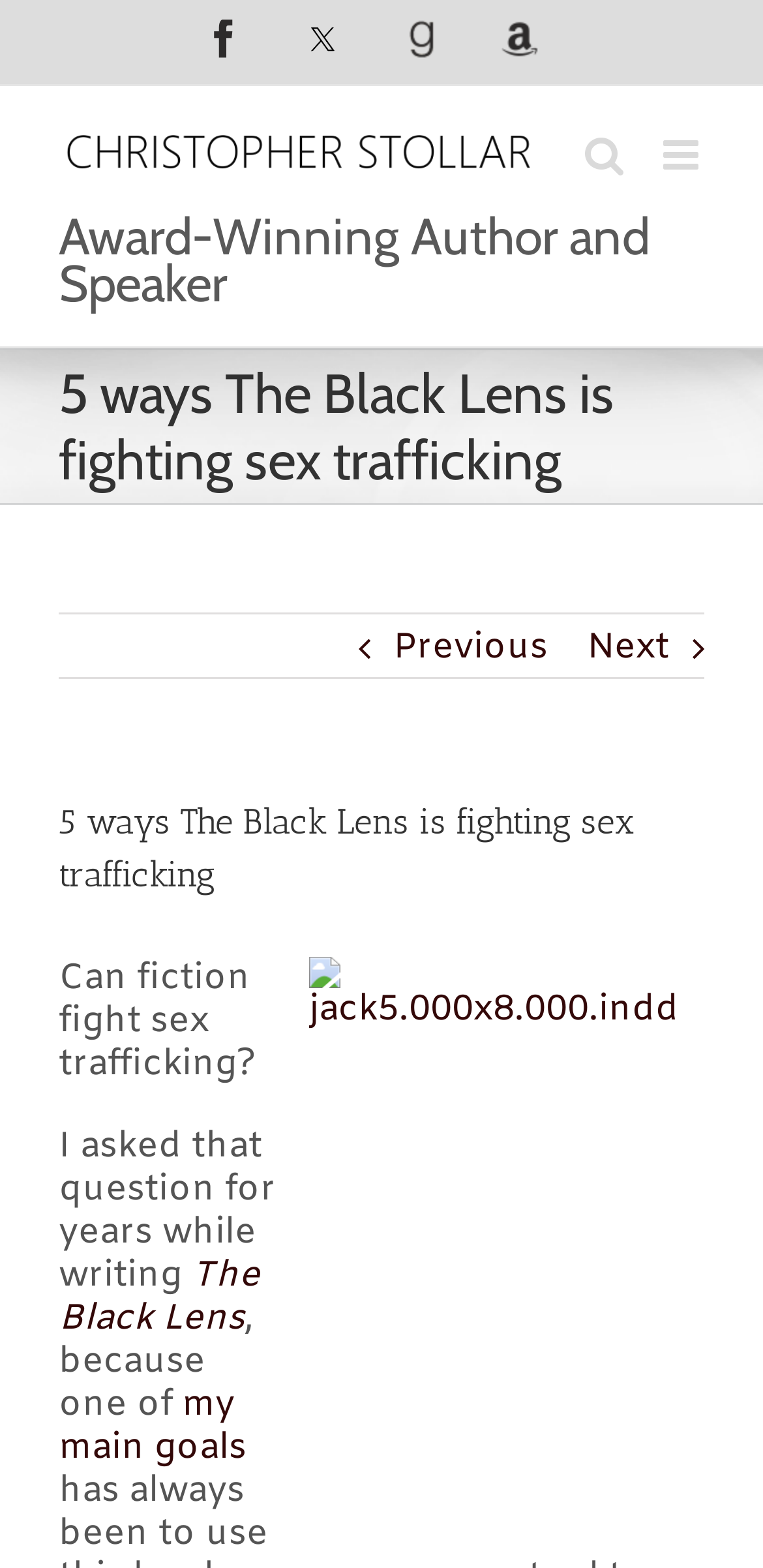Please determine the bounding box coordinates for the UI element described as: "The Black Lens".

[0.077, 0.798, 0.341, 0.856]